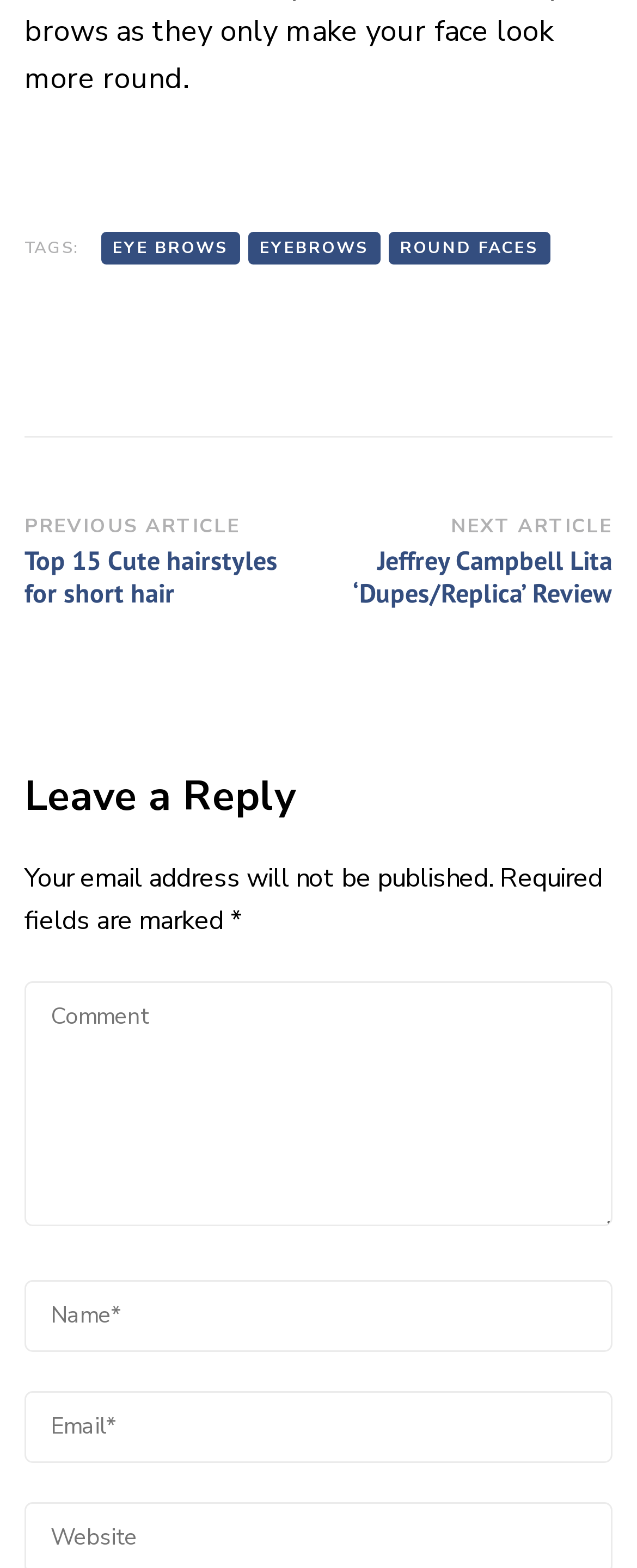What is the next article about?
From the image, respond using a single word or phrase.

Jeffrey Campbell Lita ‘Dupes/Replica’ Review